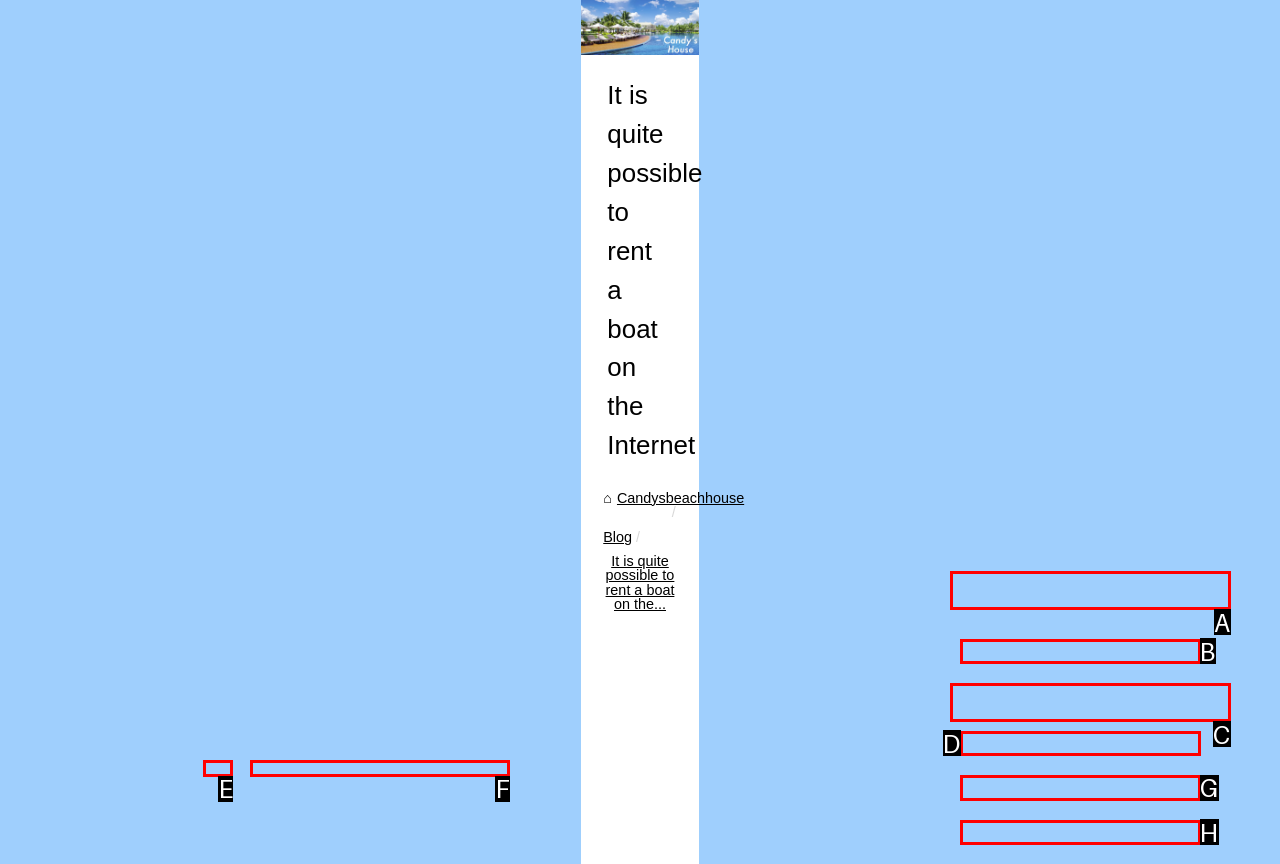From the available choices, determine which HTML element fits this description: Saroni David Lyon: The Future... Respond with the correct letter.

G